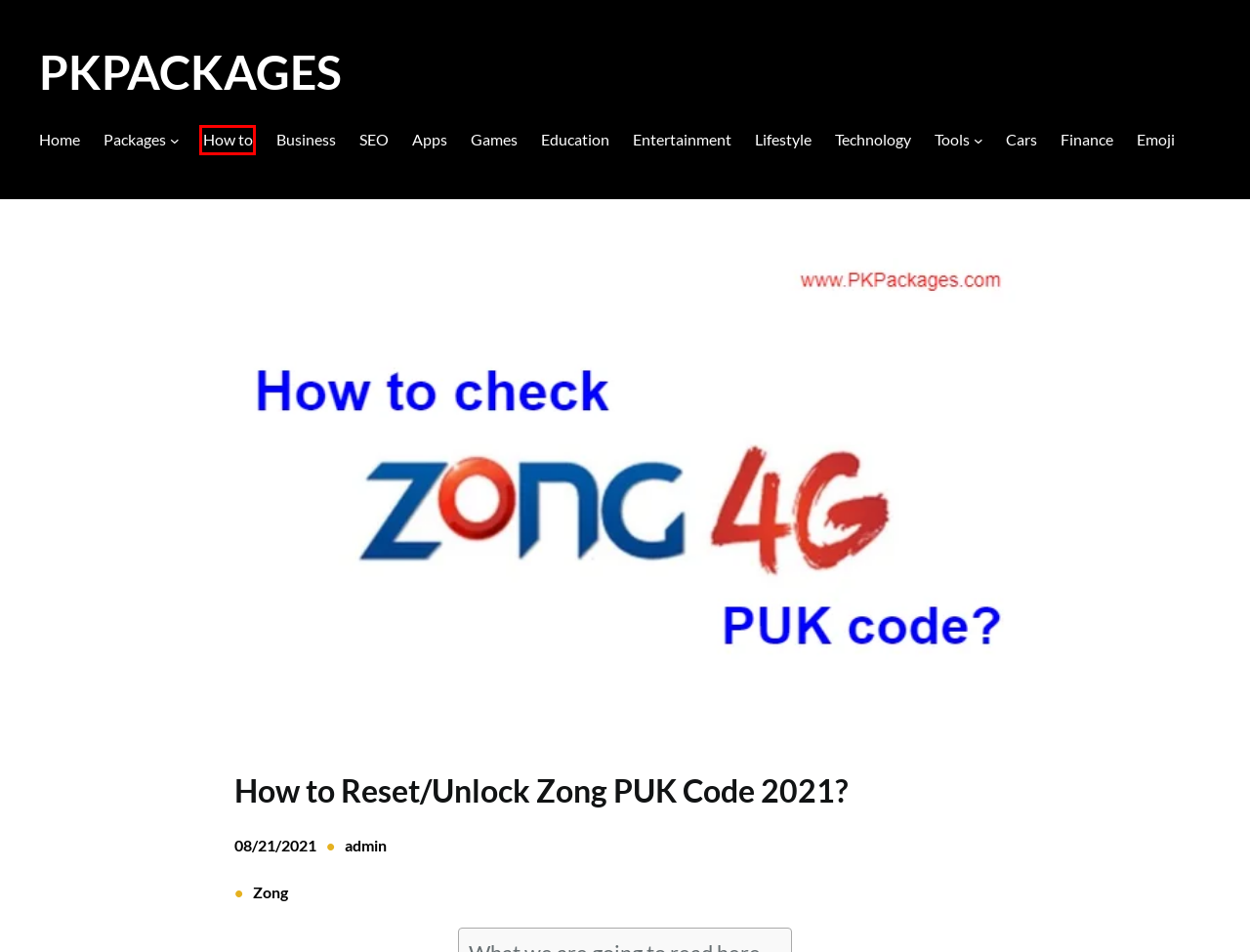Evaluate the webpage screenshot and identify the element within the red bounding box. Select the webpage description that best fits the new webpage after clicking the highlighted element. Here are the candidates:
A. Education | PKPACKAGES
B. Technology | PKPACKAGES
C. Emoji | PKPACKAGES
D. Games | PKPACKAGES
E. SEO | PKPACKAGES
F. How To | PKPACKAGES
G. PKPACKAGES |
H. Zong | PKPACKAGES

F